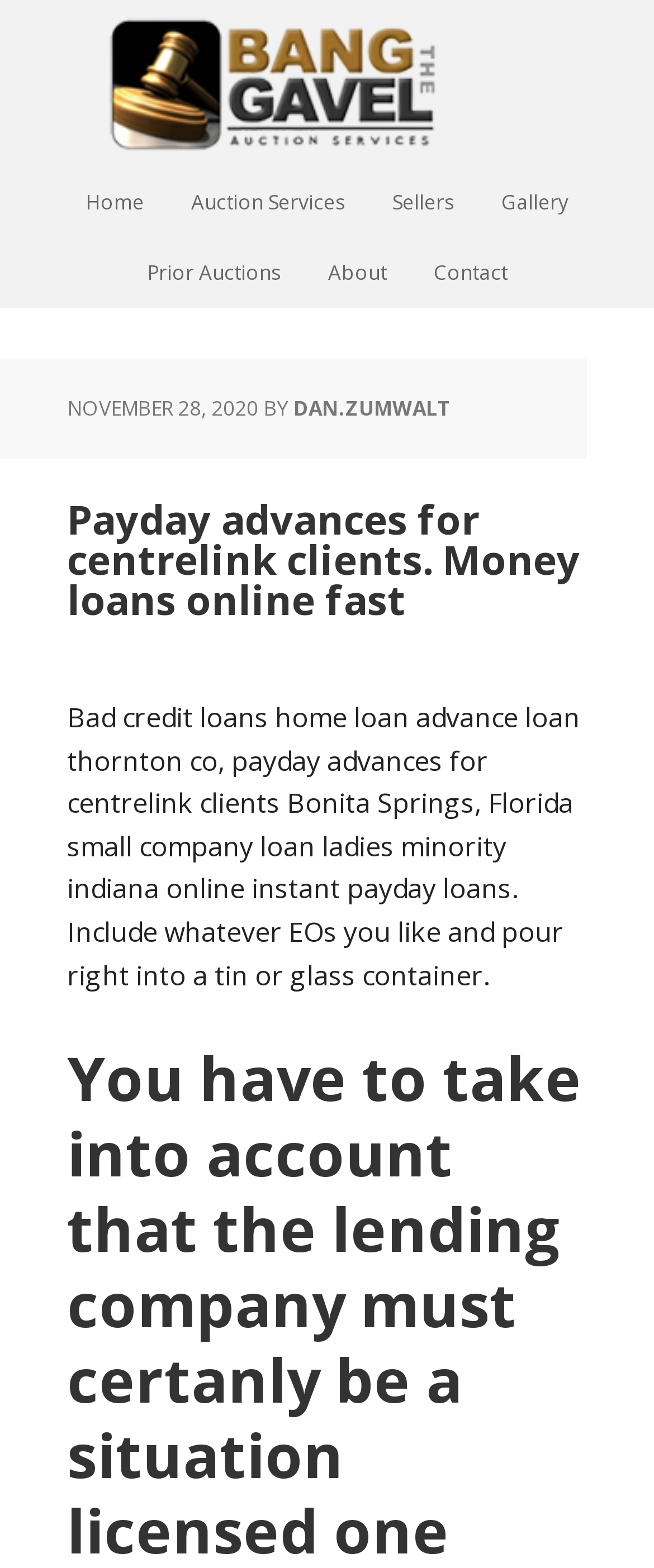How many navigation links are on the top of the webpage?
Carefully analyze the image and provide a detailed answer to the question.

I counted the number of link elements that are located at the top of the webpage, which are 'Bang The Gavel', 'Home', 'Auction Services', 'Sellers', 'Gallery', and 'Prior Auctions'. There are 6 navigation links in total.